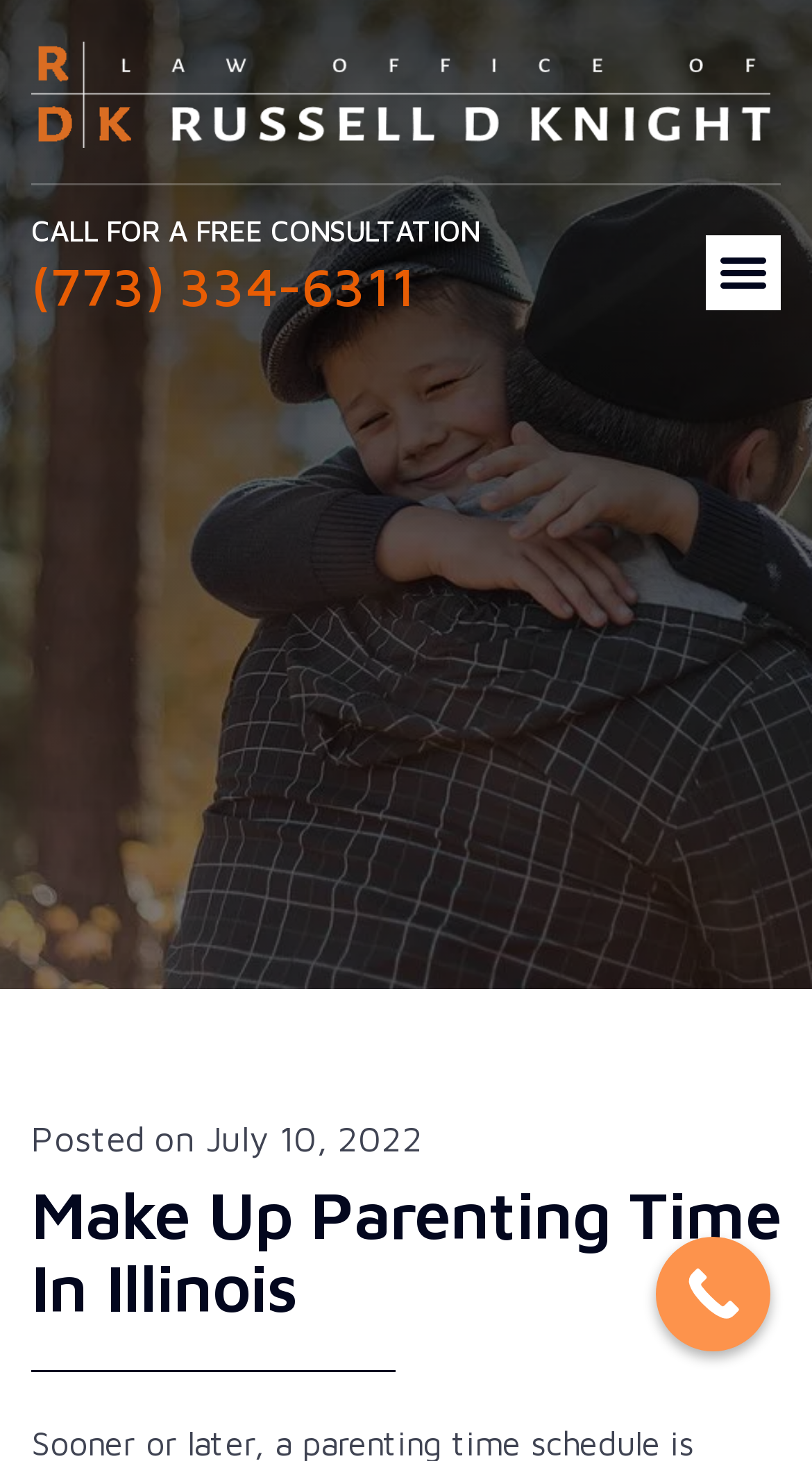What is the phone number to call for a free consultation?
Use the information from the screenshot to give a comprehensive response to the question.

I found the phone number by looking at the link element with the text '(773) 334-6311' which is located near the 'CALL FOR A FREE CONSULTATION' static text.